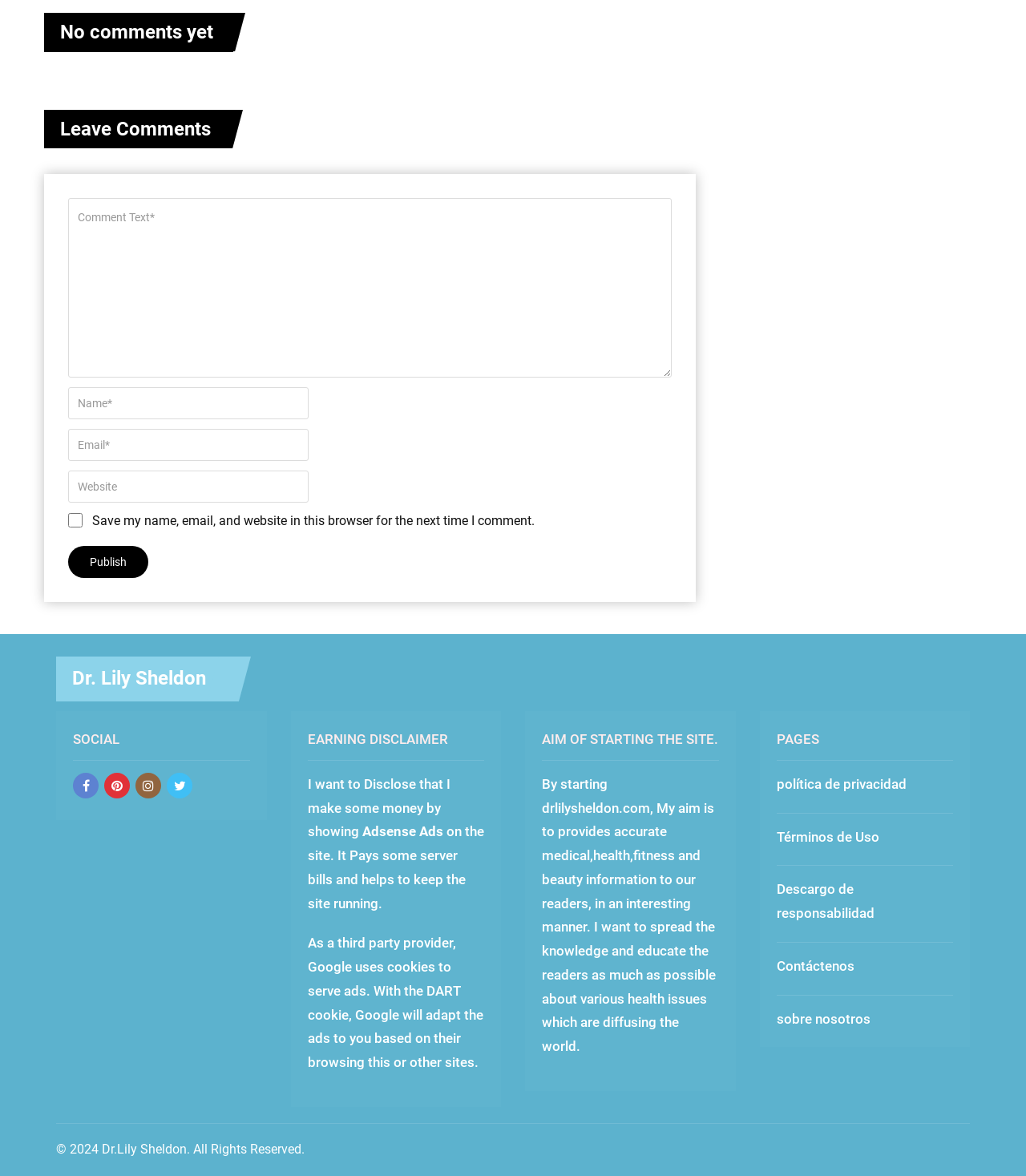What is the purpose of the website?
Please give a detailed and thorough answer to the question, covering all relevant points.

The website aims to provide accurate medical, health, fitness, and beauty information to its readers in an interesting manner, as stated in the 'AIM OF STARTING THE SITE' section.